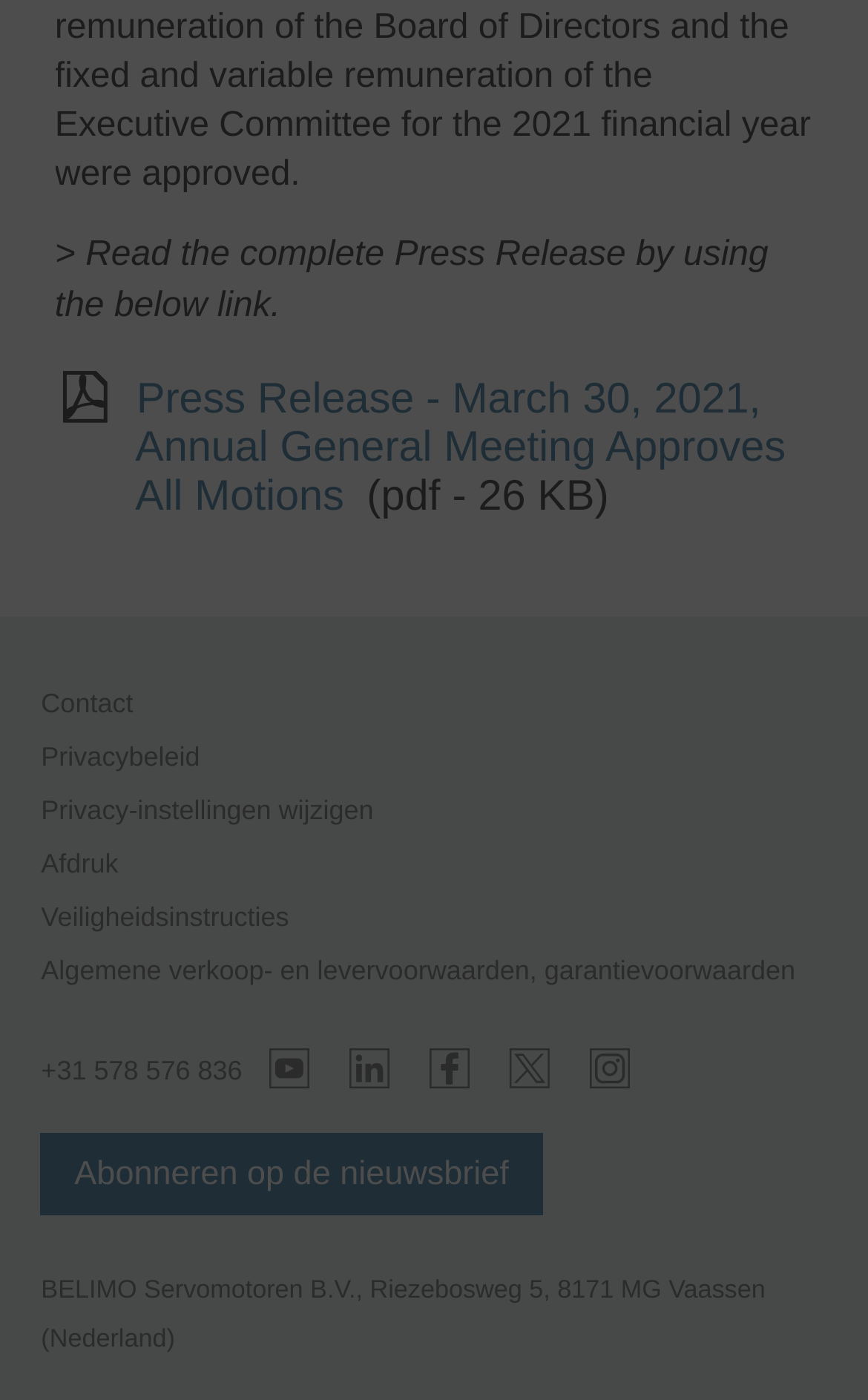Given the description of a UI element: "Algemene verkoop- en levervoorwaarden, garantievoorwaarden", identify the bounding box coordinates of the matching element in the webpage screenshot.

[0.047, 0.675, 0.916, 0.704]